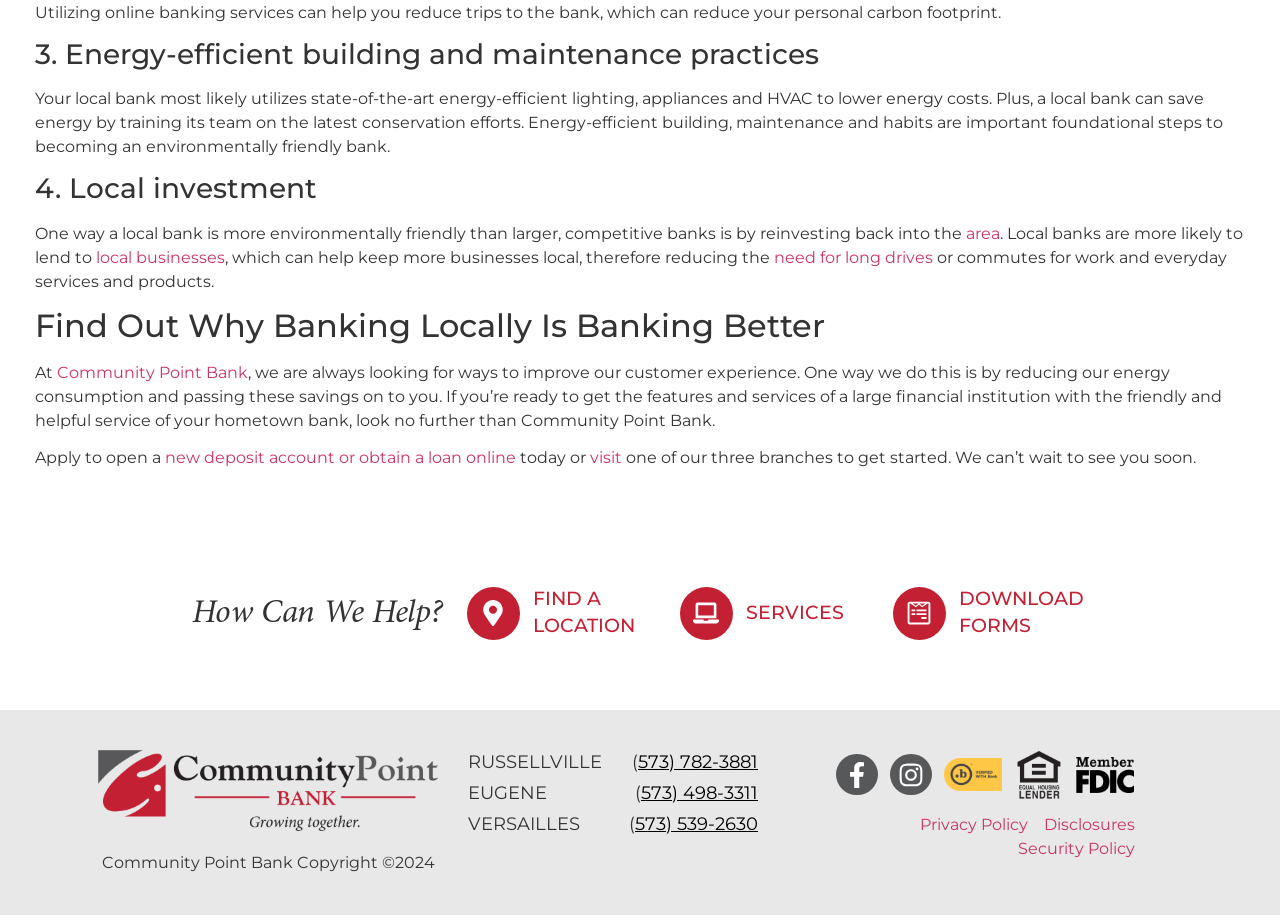Can you specify the bounding box coordinates for the region that should be clicked to fulfill this instruction: "Create Profile".

None